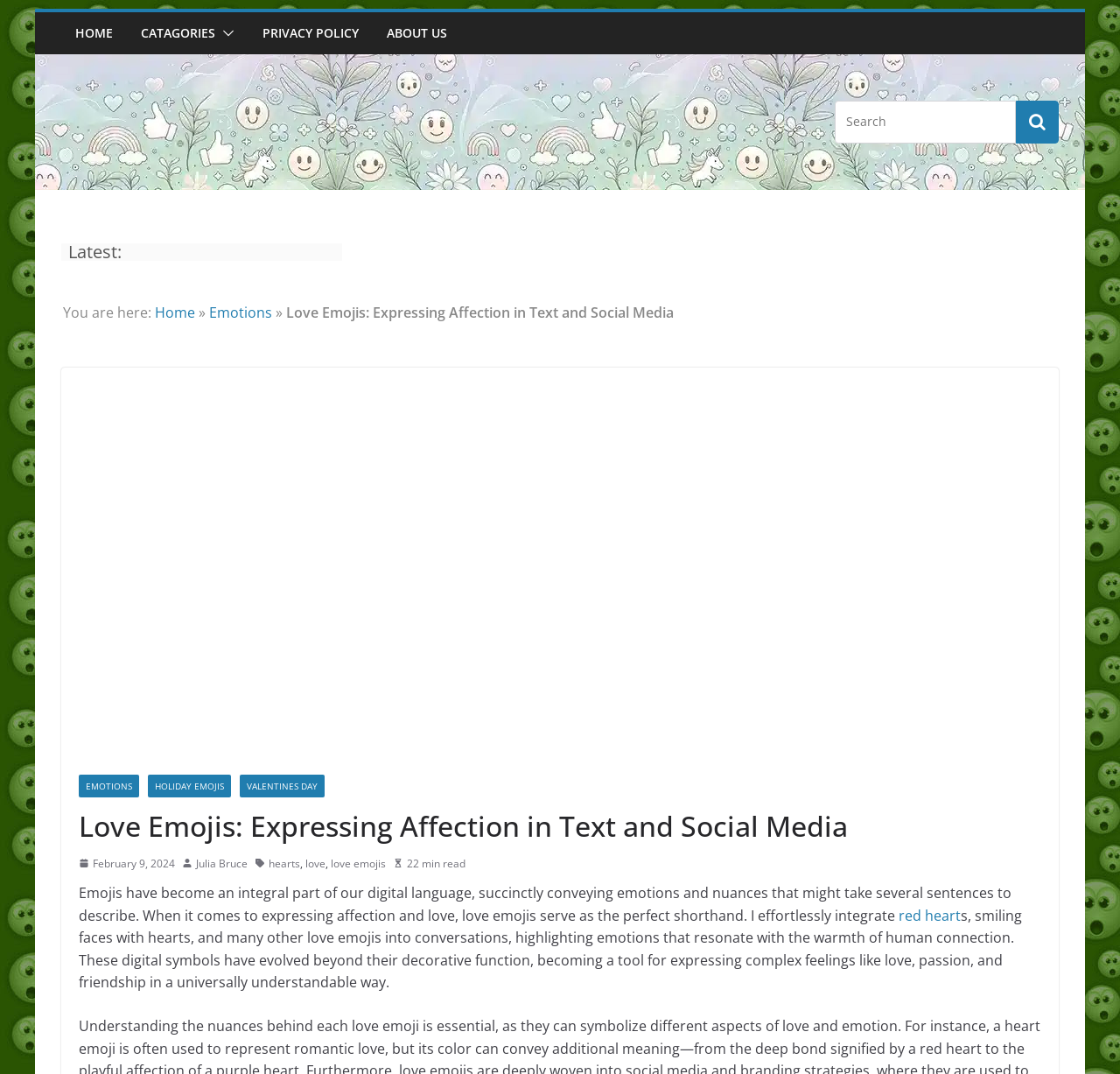What is the author of the current article?
Provide a thorough and detailed answer to the question.

I found the author of the current article by looking at the section below the main heading, which shows the author's name as 'Julia Bruce'.